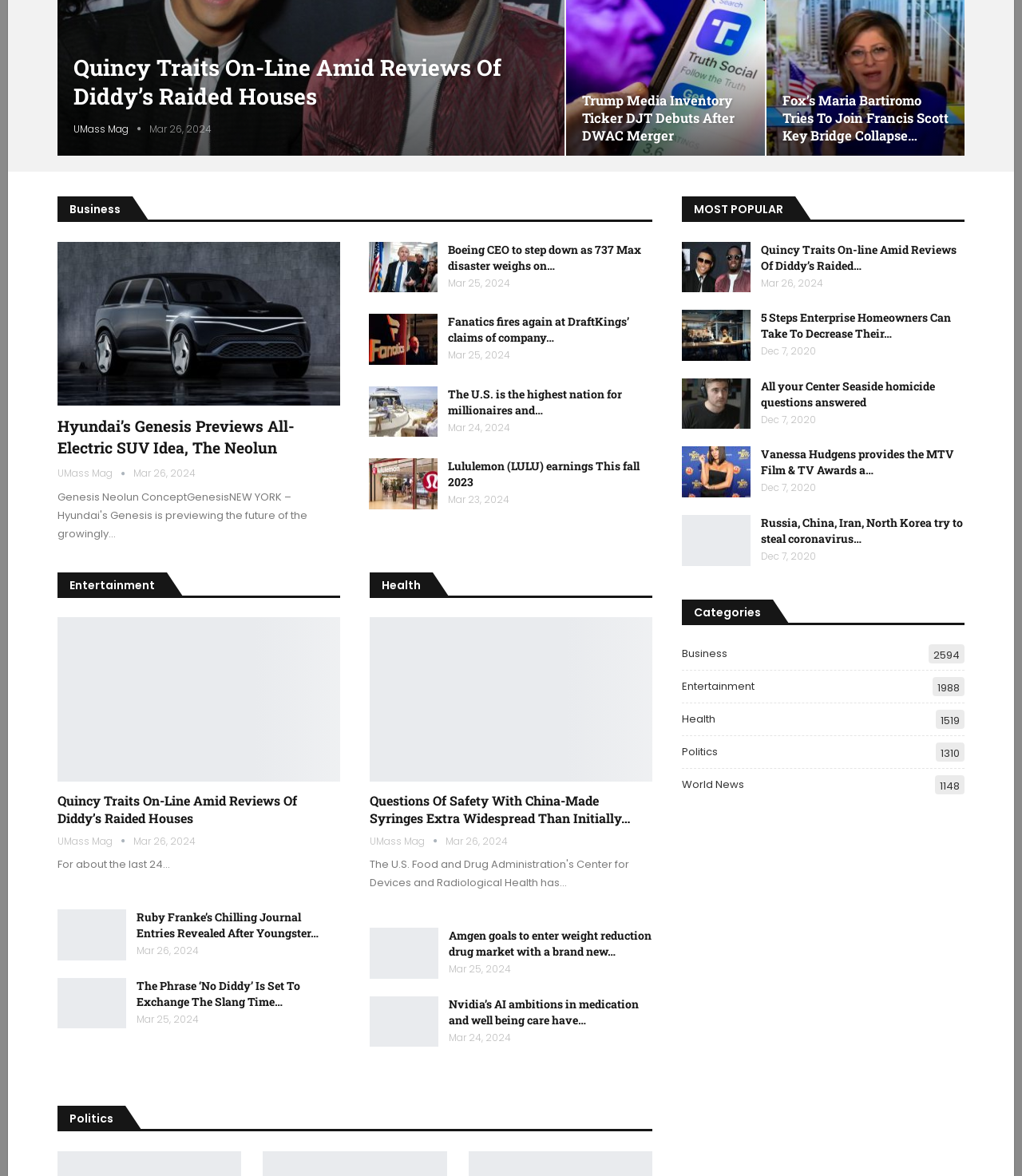Determine the bounding box of the UI component based on this description: "Health". The bounding box coordinates should be four float values between 0 and 1, i.e., [left, top, right, bottom].

[0.362, 0.489, 0.423, 0.505]